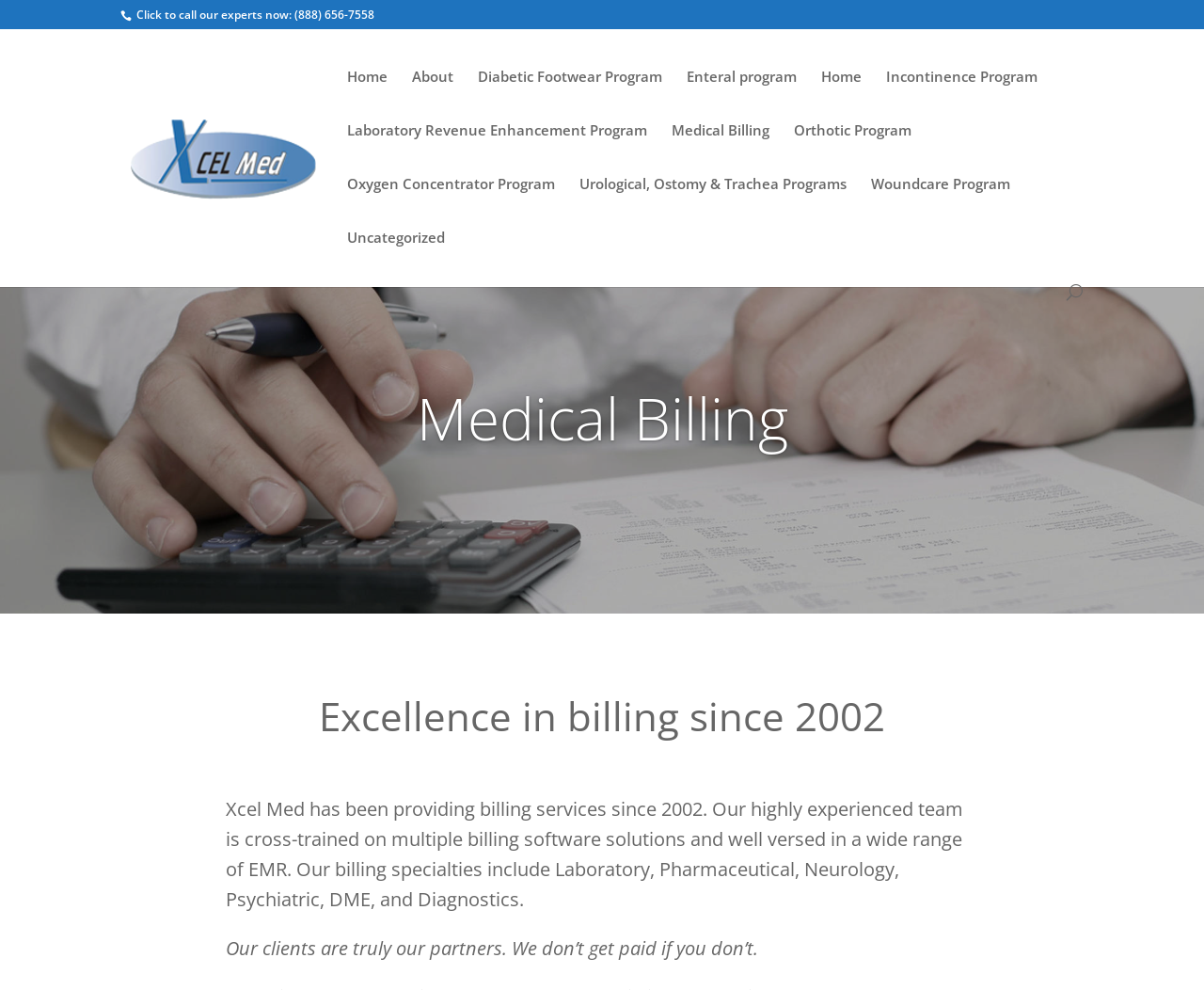Pinpoint the bounding box coordinates of the clickable element to carry out the following instruction: "Go to Home page."

[0.288, 0.07, 0.322, 0.125]